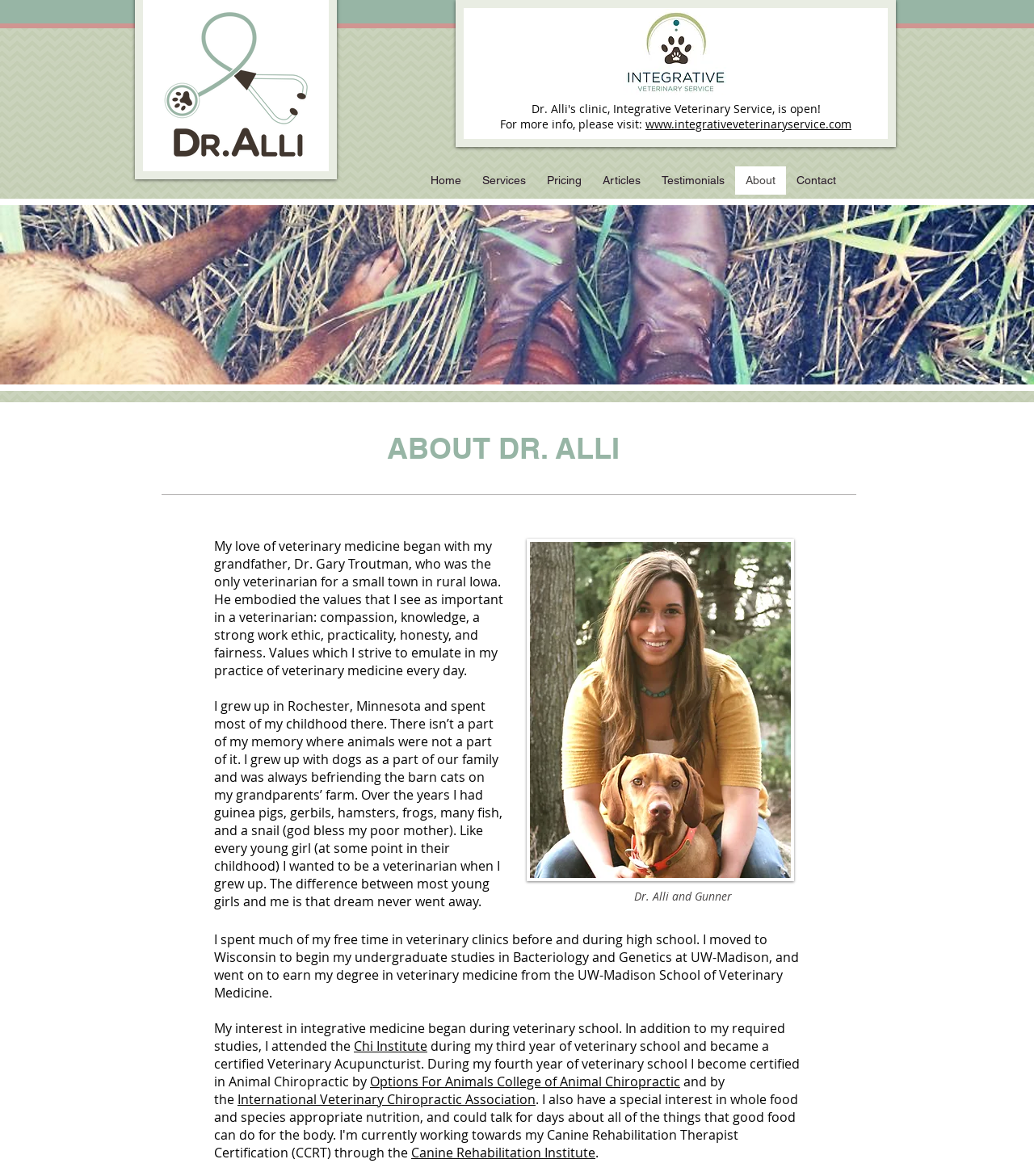Use a single word or phrase to answer the following:
What is the name of the veterinarian?

Dr. Alli